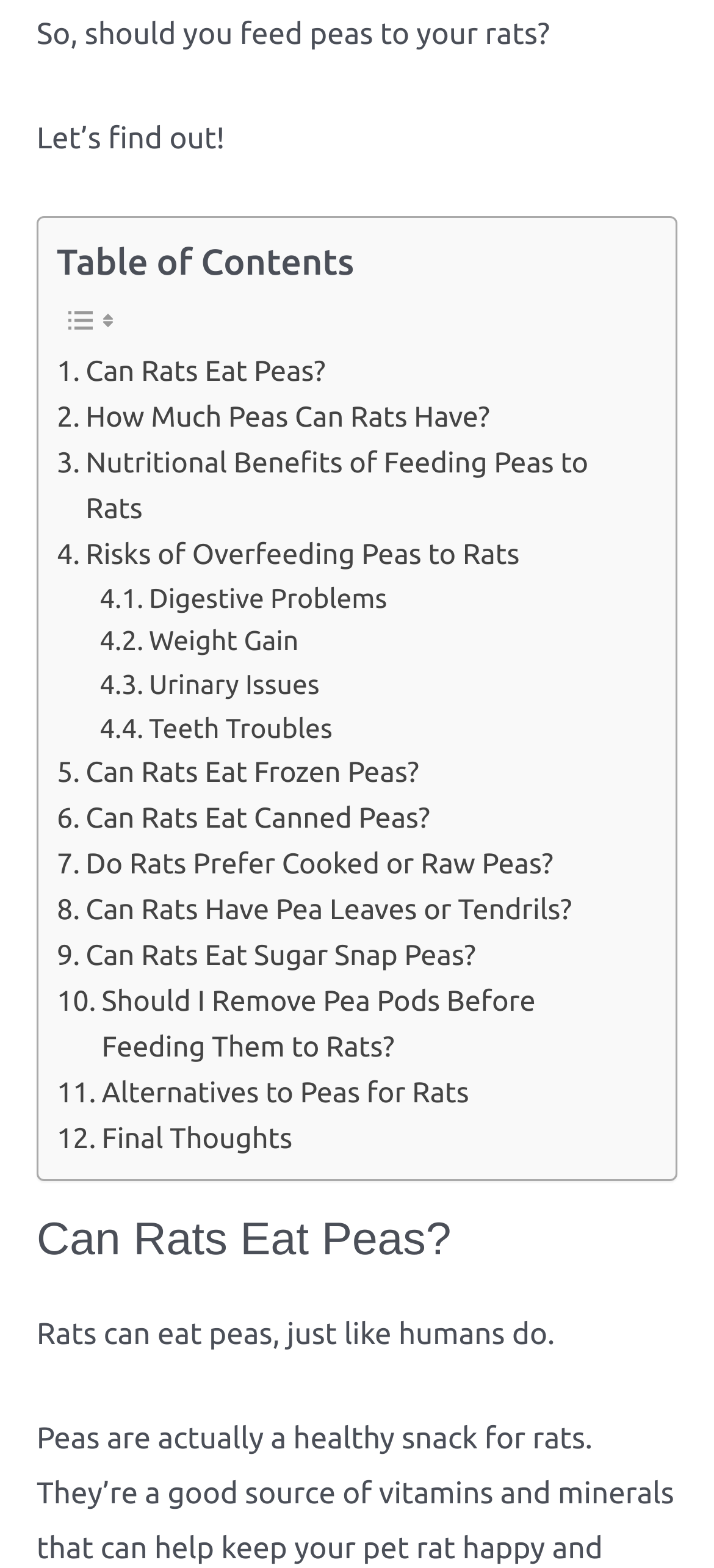Please identify the bounding box coordinates for the region that you need to click to follow this instruction: "Click on 'Can Rats Eat Peas?'".

[0.079, 0.222, 0.456, 0.251]